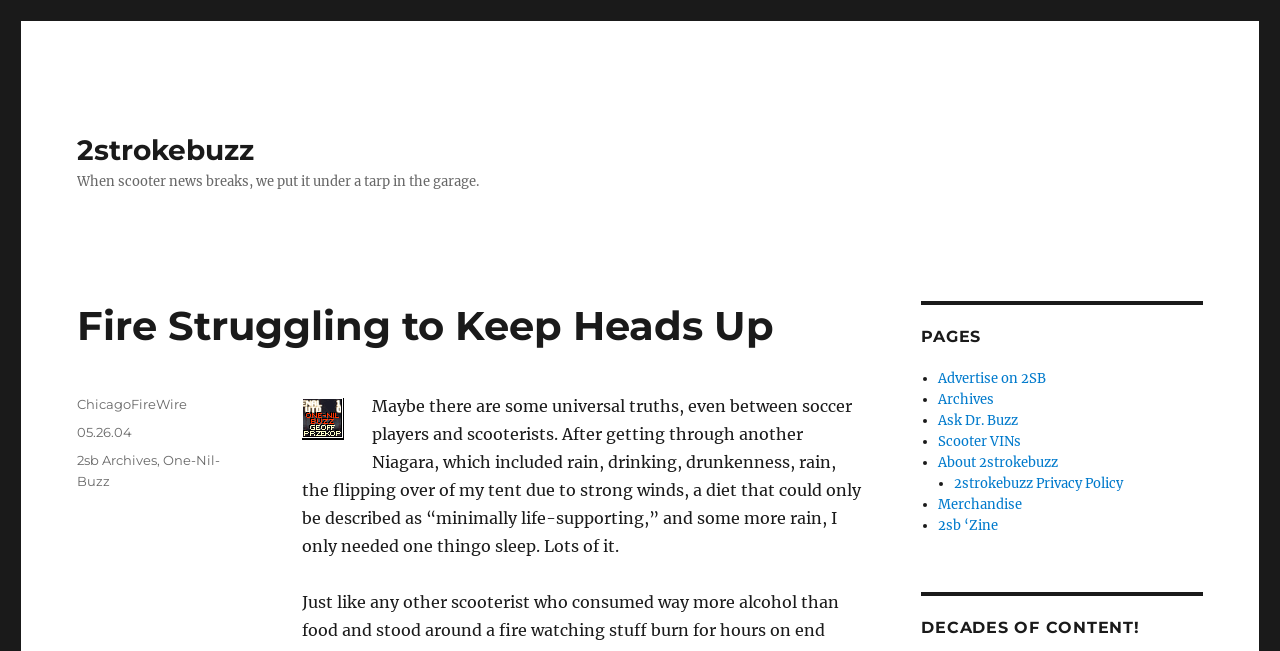Identify the bounding box coordinates of the area you need to click to perform the following instruction: "Read the article titled Fire Struggling to Keep Heads Up".

[0.06, 0.462, 0.676, 0.538]